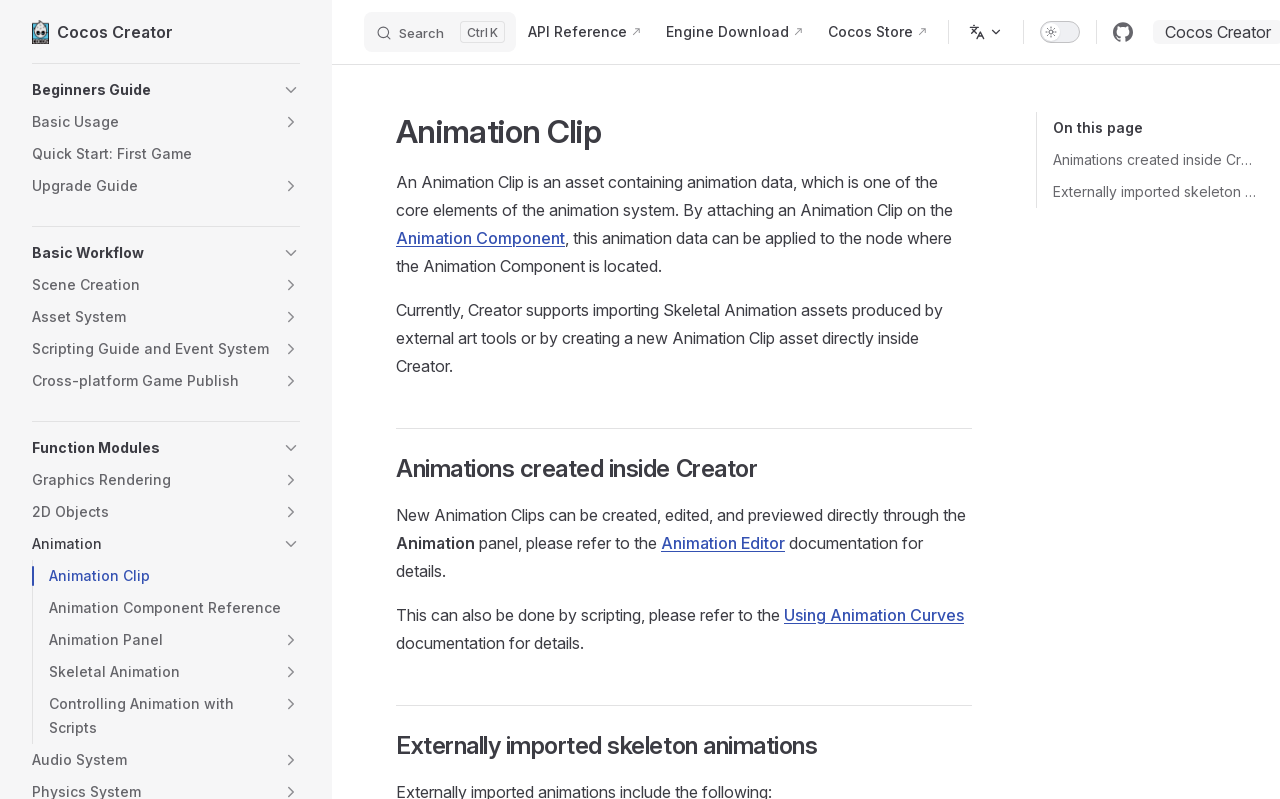Please identify the bounding box coordinates of the clickable element to fulfill the following instruction: "Book a talk". The coordinates should be four float numbers between 0 and 1, i.e., [left, top, right, bottom].

None